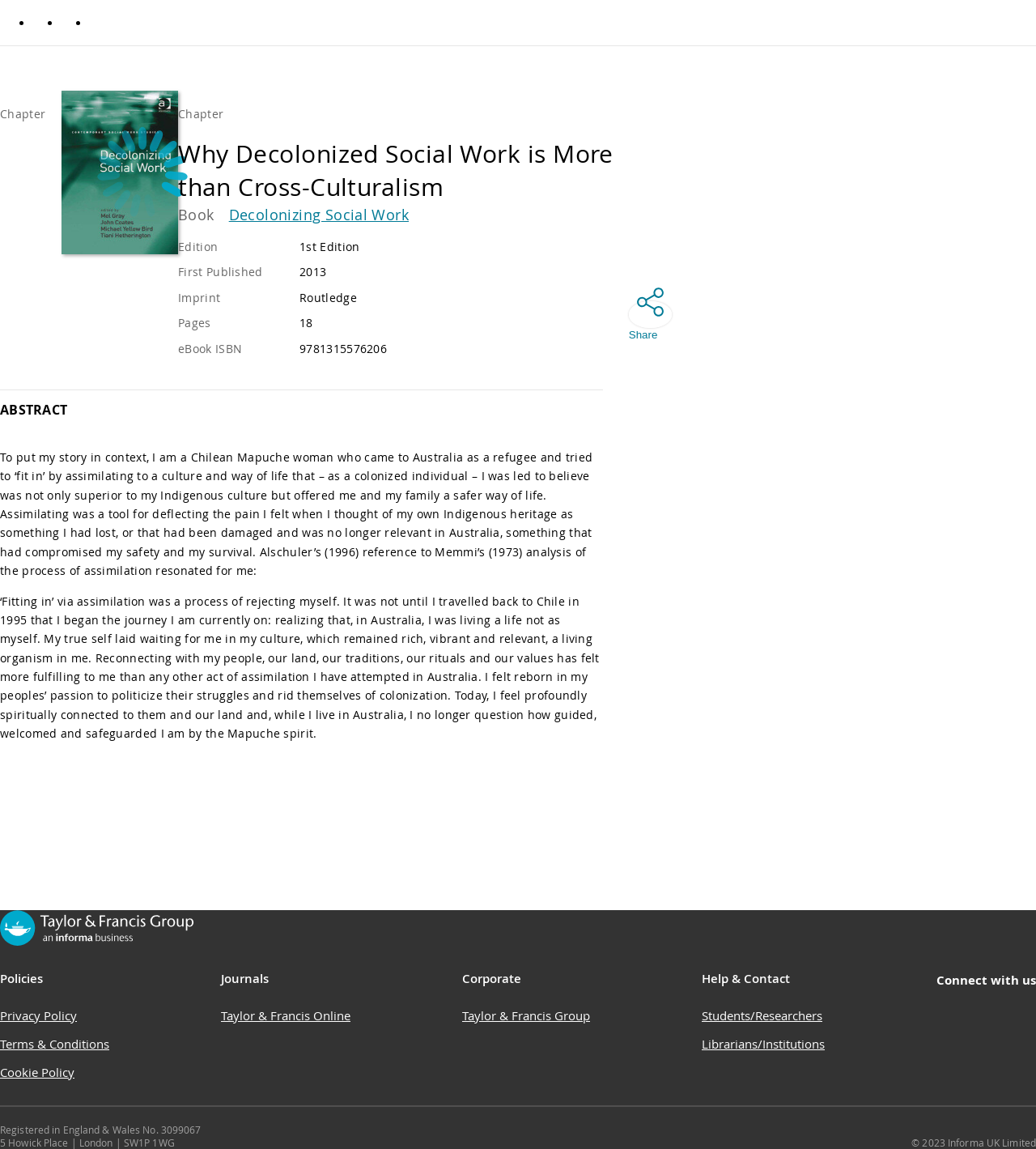Predict the bounding box coordinates of the UI element that matches this description: "Journals". The coordinates should be in the format [left, top, right, bottom] with each value between 0 and 1.

[0.213, 0.859, 0.338, 0.866]